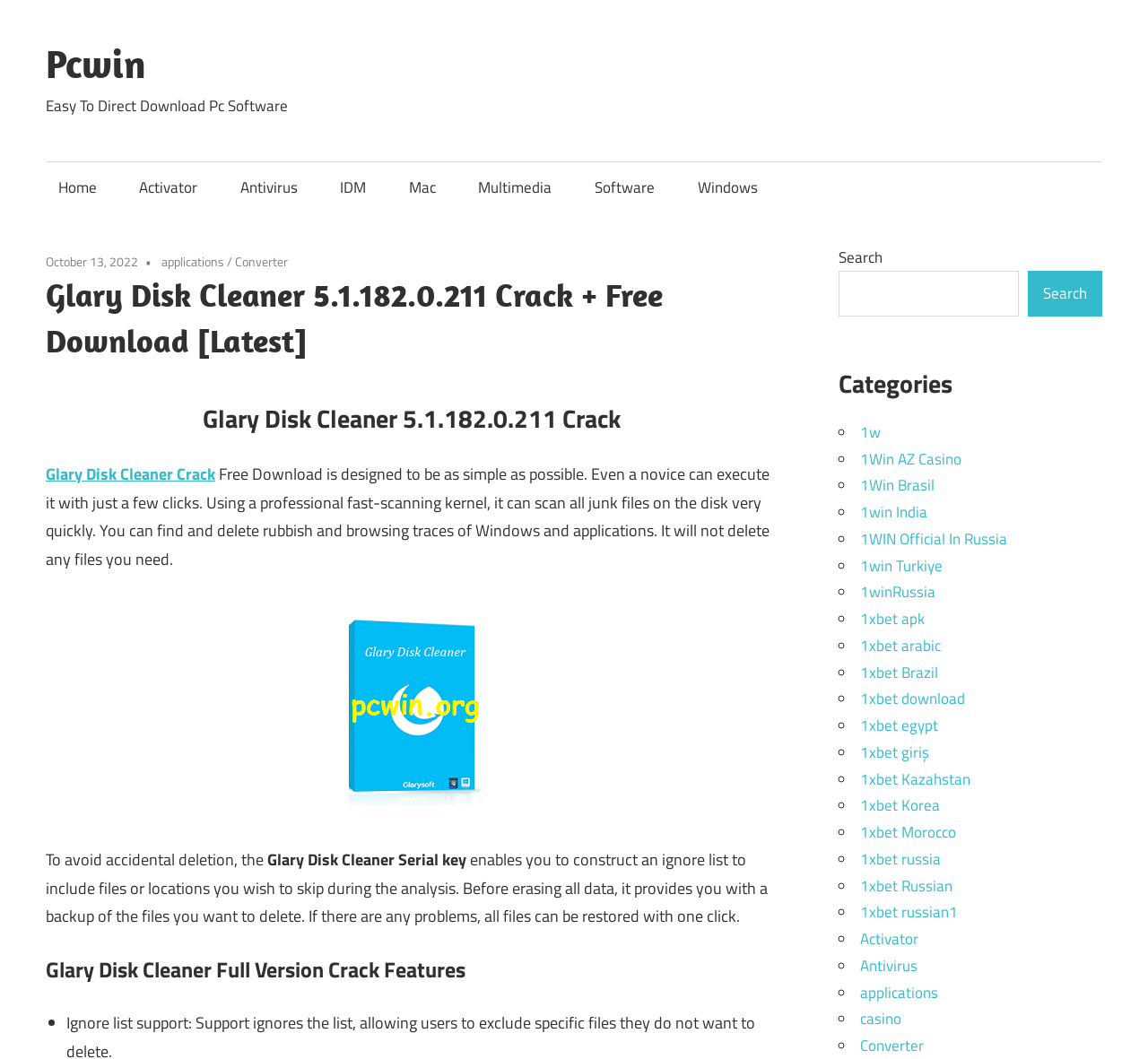Provide an in-depth caption for the elements present on the webpage.

This webpage is about Glary Disk Cleaner, a software designed to be simple and easy to use, even for novices. At the top, there is a primary menu with links to various categories, including Home, Activator, Antivirus, IDM, Mac, Multimedia, Software, and Windows. Below the menu, there is a header with the title "Glary Disk Cleaner 5.1.182.0.211 Crack + Free Download [Latest]" followed by a subheading "Glary Disk Cleaner 5.1.182.0.211 Crack".

On the left side, there is a section with a heading "Glary Disk Cleaner Crack" and a brief description of the software, stating that it can scan and delete junk files quickly and safely. Below this section, there is an image of the Glary Disk Cleaner Crack.

To the right of the image, there is a section with a heading "Glary Disk Cleaner Full Version Crack Features" and a list of features marked with bullet points. Below this section, there is a search bar with a search button.

On the right side of the page, there is a section with a heading "Categories" and a list of categories marked with circular bullet points, including 1w, 1Win AZ Casino, 1Win Brasil, and many others. Each category has a link to a related webpage.

Overall, the webpage is focused on providing information and resources related to Glary Disk Cleaner, including its features, crack versions, and related categories.